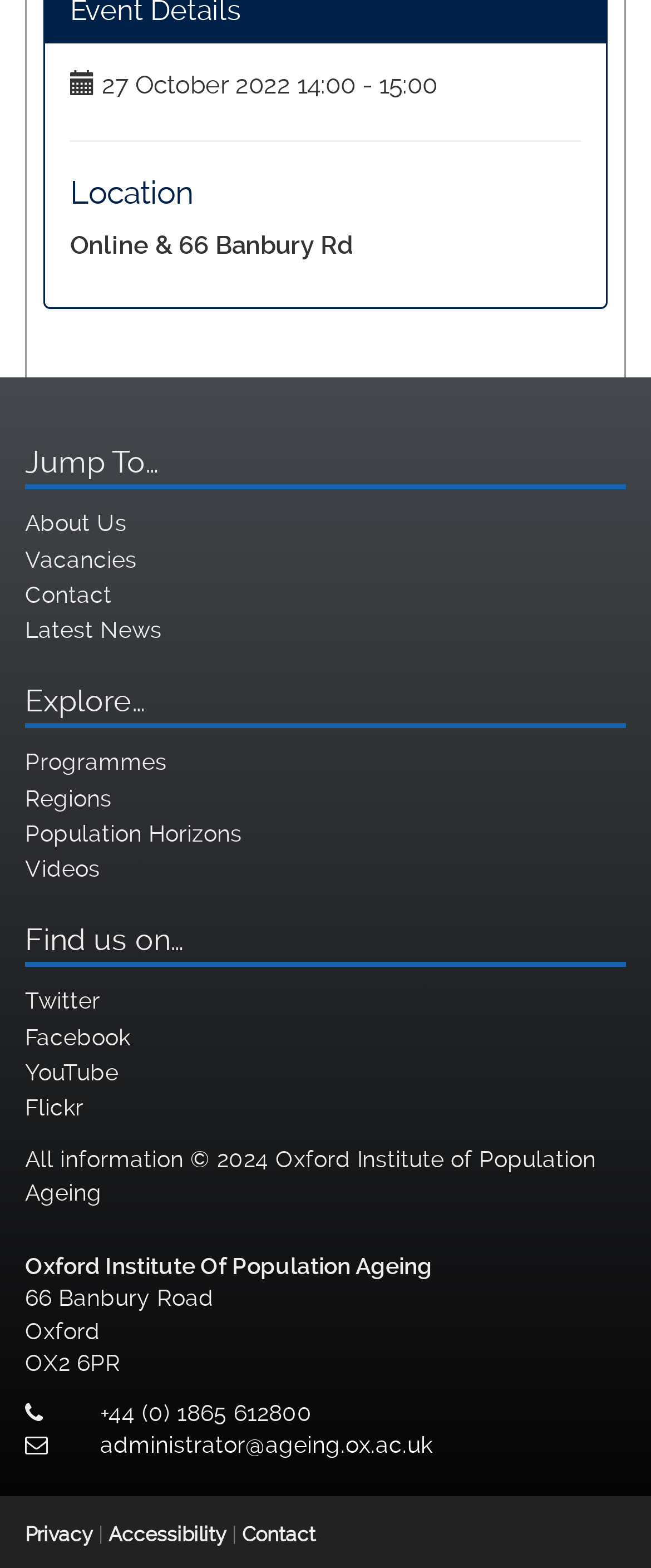Find the bounding box coordinates of the clickable region needed to perform the following instruction: "Find us on Twitter". The coordinates should be provided as four float numbers between 0 and 1, i.e., [left, top, right, bottom].

[0.038, 0.63, 0.154, 0.647]